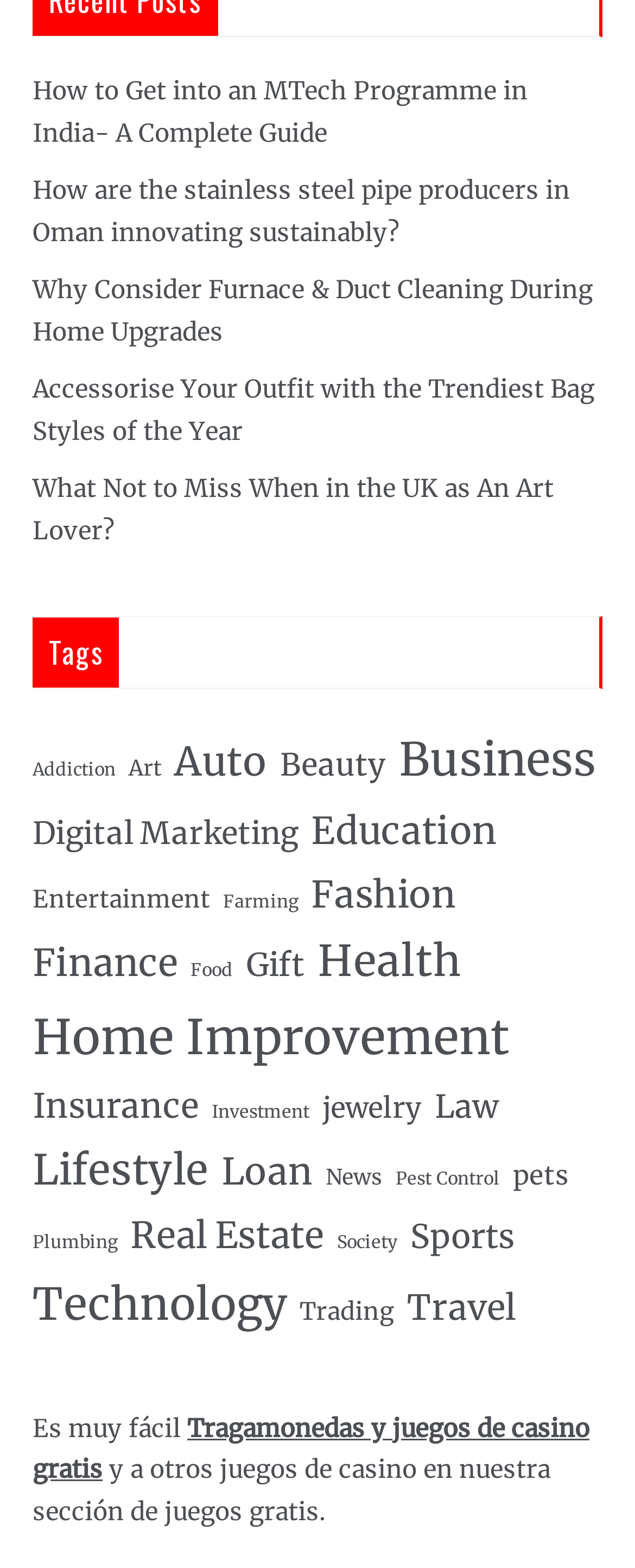Identify the bounding box coordinates of the clickable section necessary to follow the following instruction: "Click on the link to learn about getting into an MTech programme in India". The coordinates should be presented as four float numbers from 0 to 1, i.e., [left, top, right, bottom].

[0.051, 0.048, 0.831, 0.094]